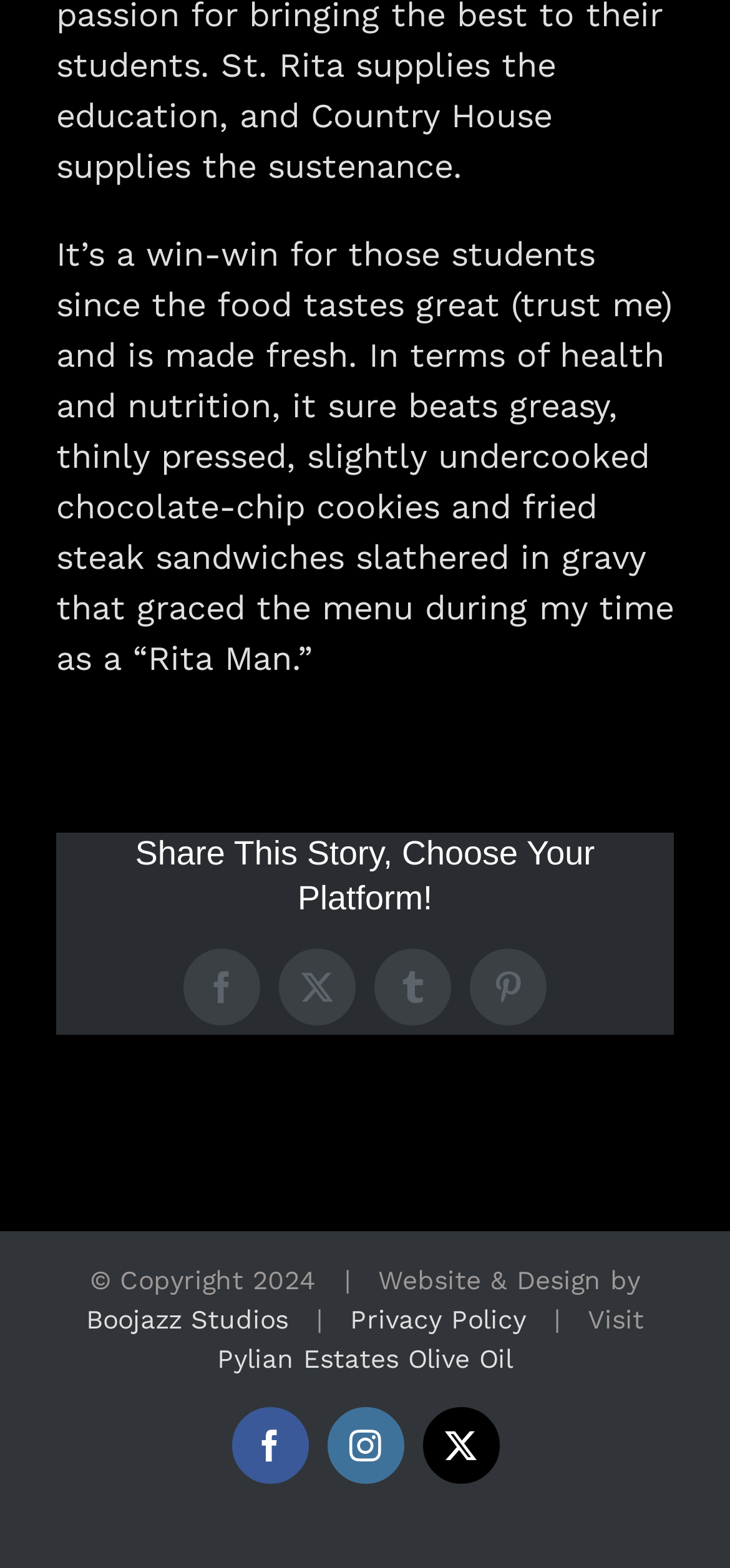Provide the bounding box coordinates of the HTML element described as: "Happy Buddha Purnima 2024 Wishes". The bounding box coordinates should be four float numbers between 0 and 1, i.e., [left, top, right, bottom].

None